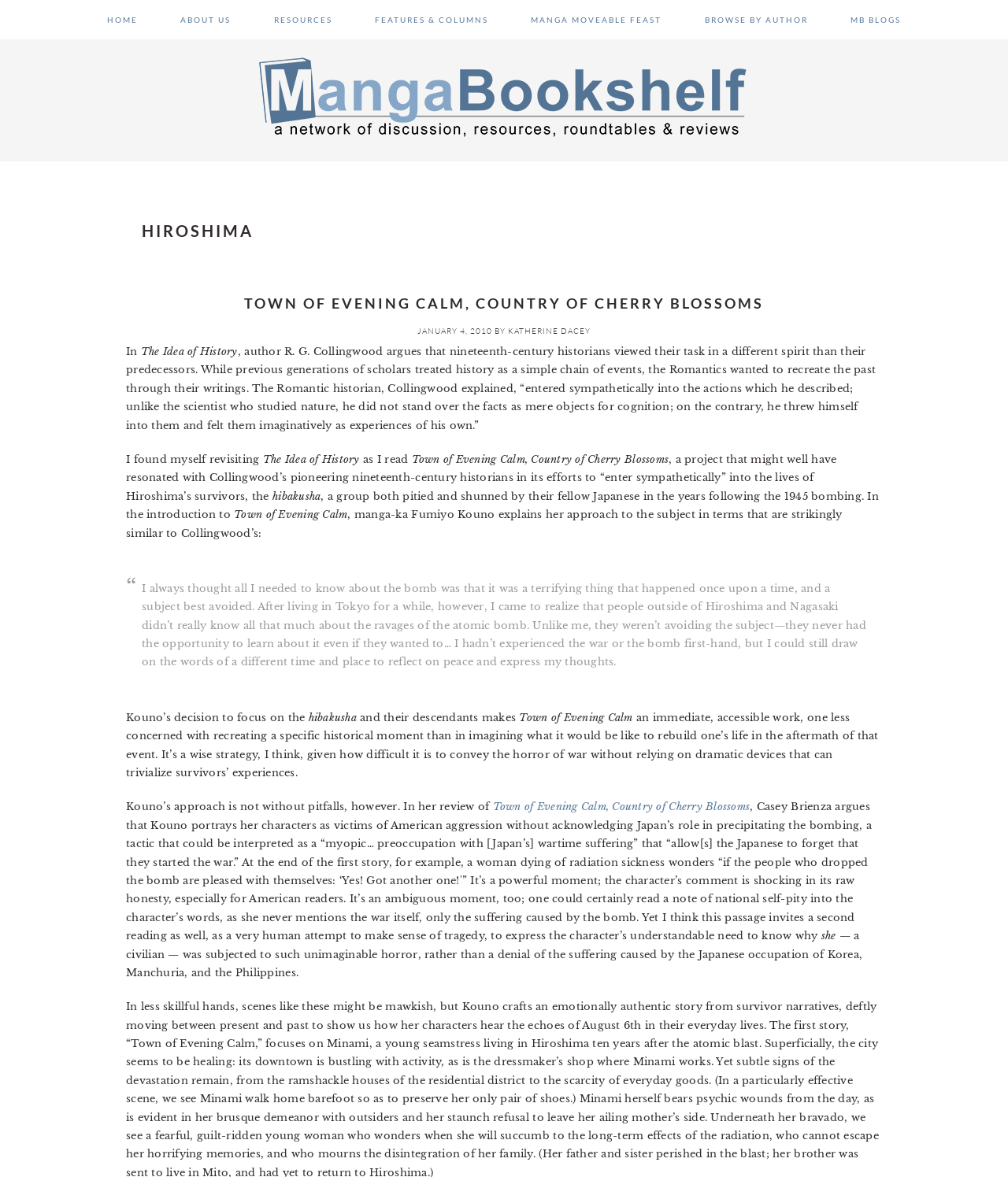Determine the bounding box coordinates for the area you should click to complete the following instruction: "Click on the 'HOME' link".

[0.087, 0.0, 0.156, 0.033]